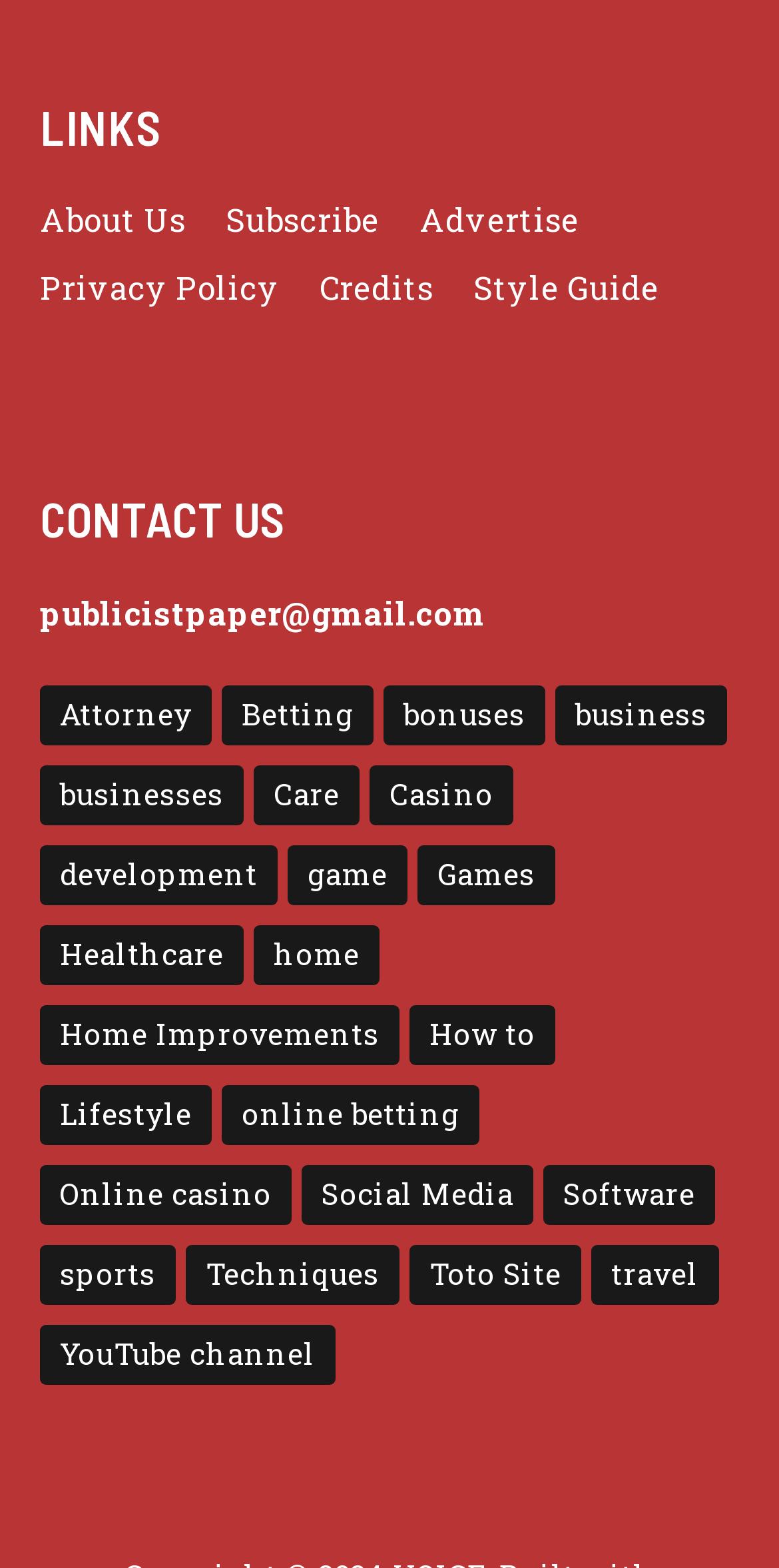Provide the bounding box coordinates in the format (top-left x, top-left y, bottom-right x, bottom-right y). All values are floating point numbers between 0 and 1. Determine the bounding box coordinate of the UI element described as: Games

[0.536, 0.539, 0.713, 0.578]